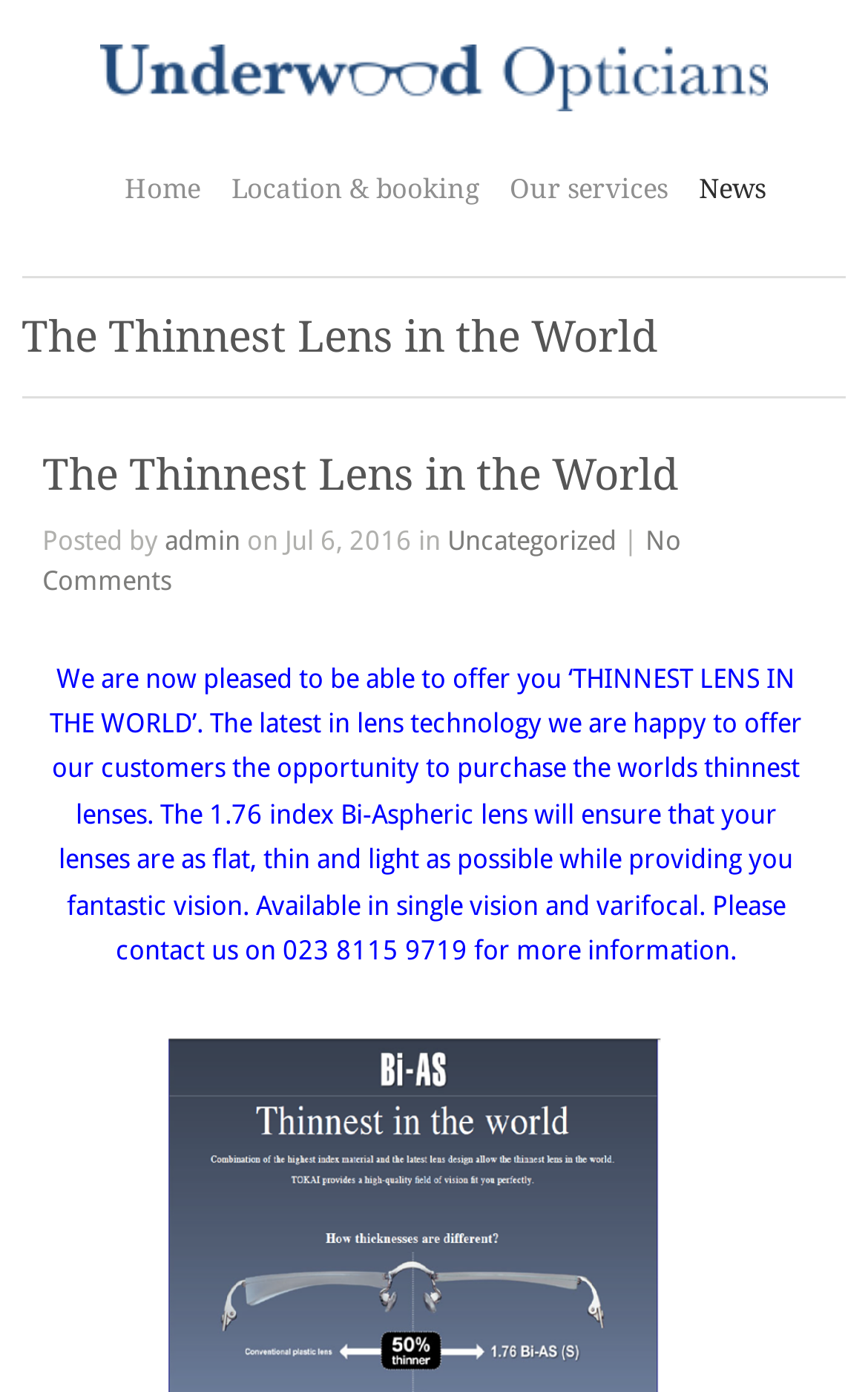Who posted the article?
We need a detailed and meticulous answer to the question.

The author of the article can be found below the title of the article, where it is written as 'Posted by admin'.